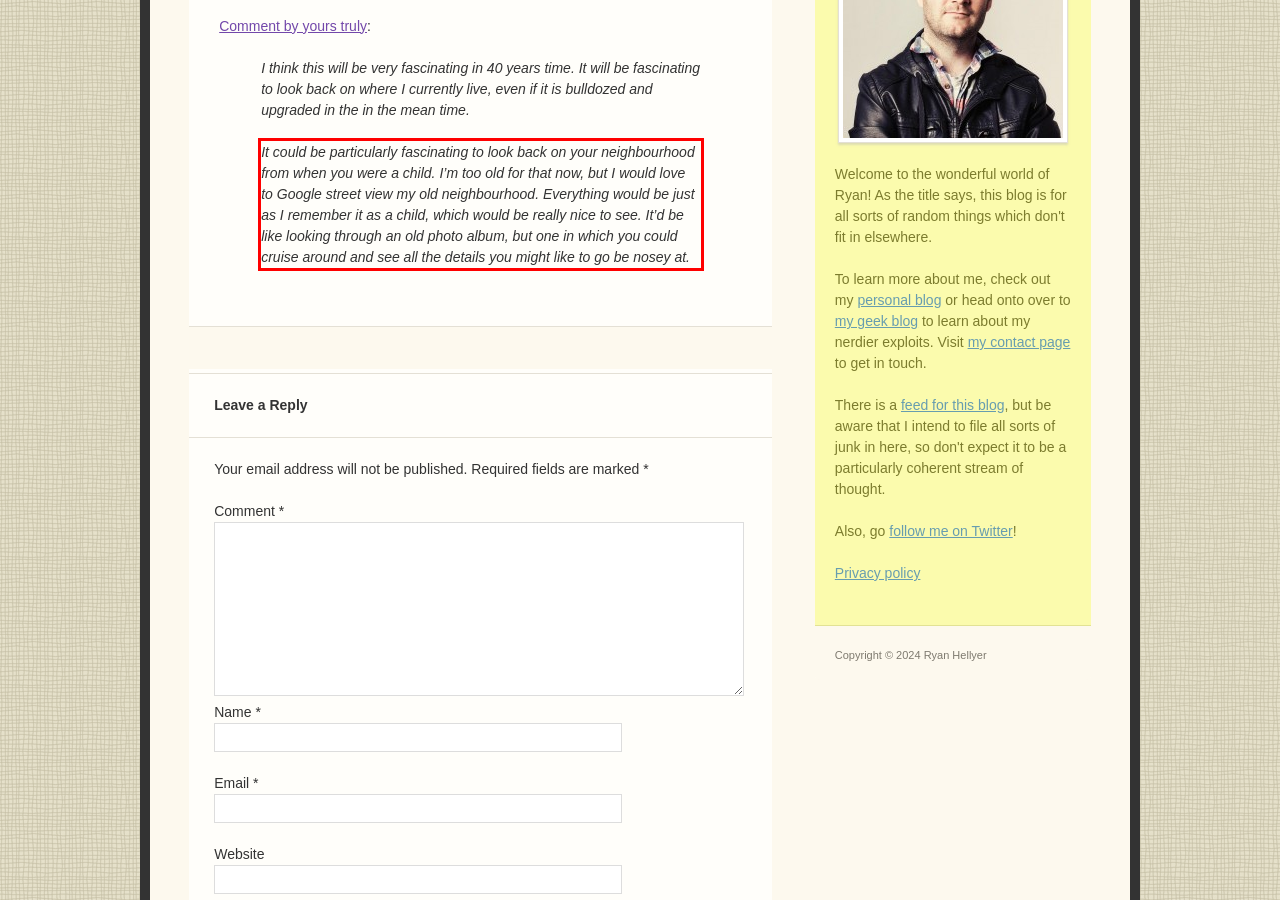Examine the screenshot of the webpage, locate the red bounding box, and generate the text contained within it.

It could be particularly fascinating to look back on your neighbourhood from when you were a child. I’m too old for that now, but I would love to Google street view my old neighbourhood. Everything would be just as I remember it as a child, which would be really nice to see. It’d be like looking through an old photo album, but one in which you could cruise around and see all the details you might like to go be nosey at.